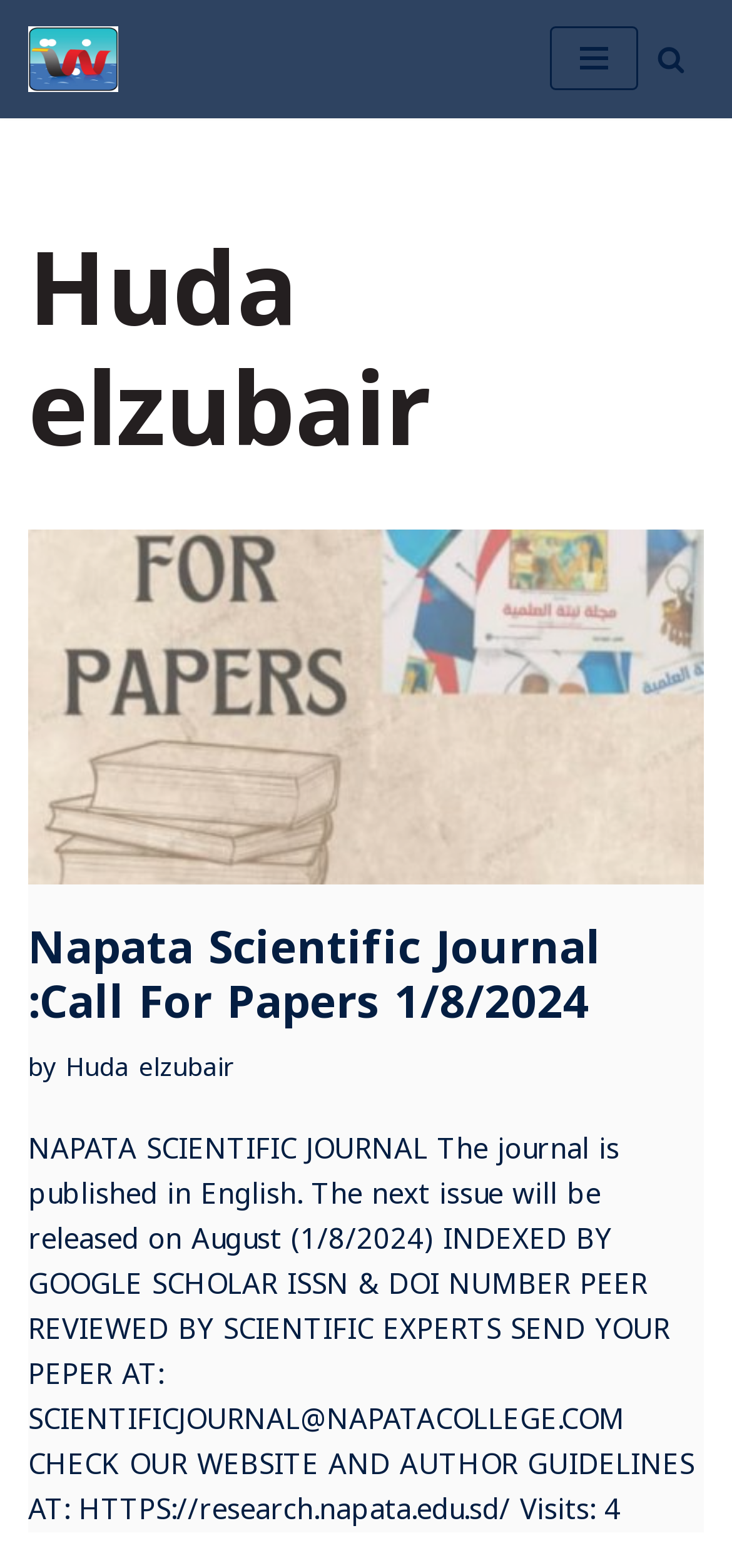Write an exhaustive caption that covers the webpage's main aspects.

The webpage is about Huda elzubair, an author at Napata College. At the top left, there is a link to "Skip to content". Next to it, the college's name "Napata College" is displayed. On the top right, a button for the "Navigation Menu" is located. 

To the right of the navigation button, a search link is provided, accompanied by a small image. Below the navigation menu, a large heading displays the author's name, "Huda elzubair". 

Under the author's name, there is a link to "Napata Scientific Journal :Call For Papers 1/8/2024", which is also a heading. This link is repeated again below, with a slightly different bounding box. 

Following the repeated link, the text "by" is displayed, and then a link to the author's name "Huda elzubair" again. Below these elements, a block of text describes the Napata Scientific Journal, including its publication language, next issue release date, indexing information, and contact details.